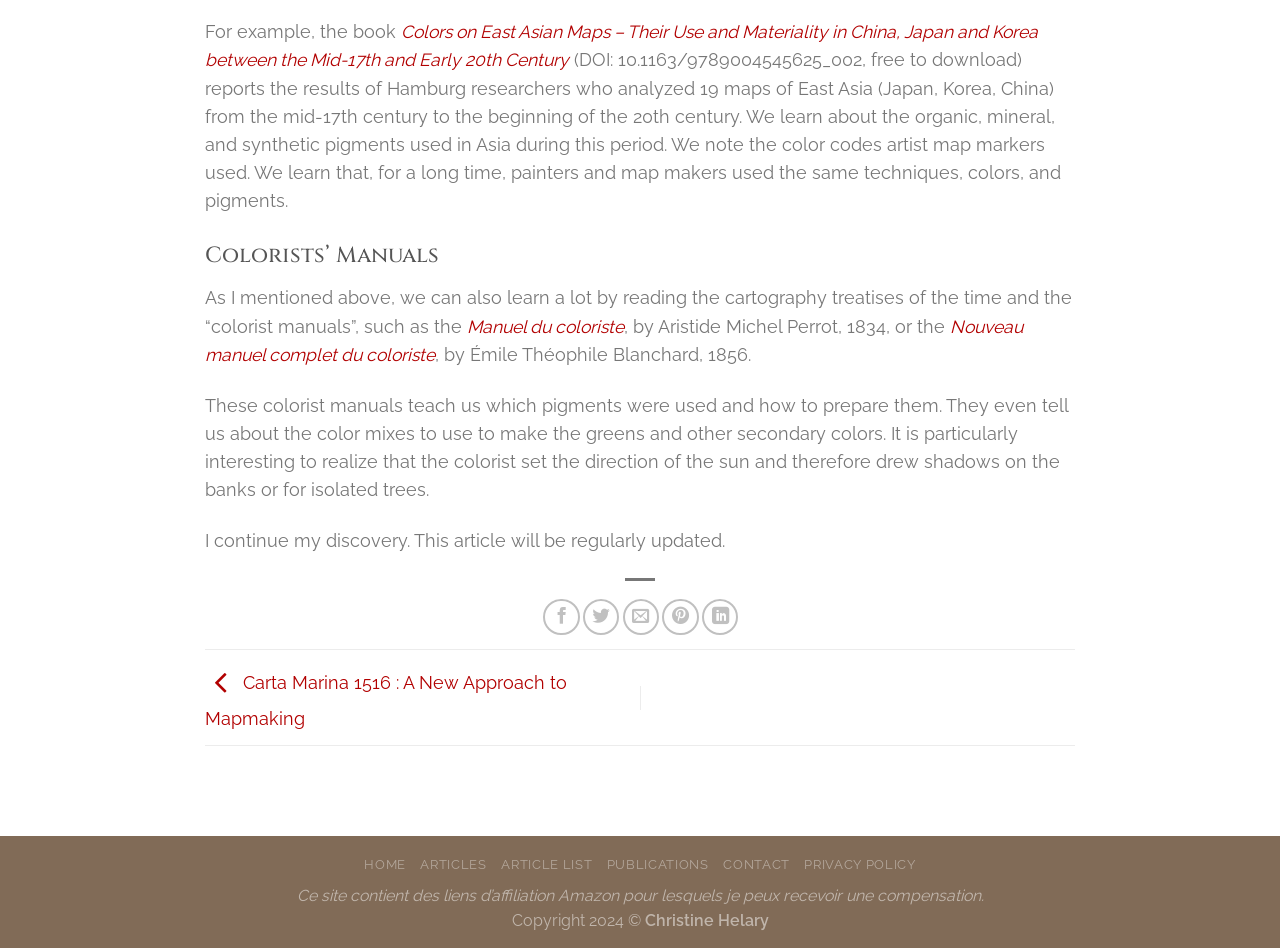Using the provided element description: "Article list", determine the bounding box coordinates of the corresponding UI element in the screenshot.

[0.392, 0.903, 0.463, 0.92]